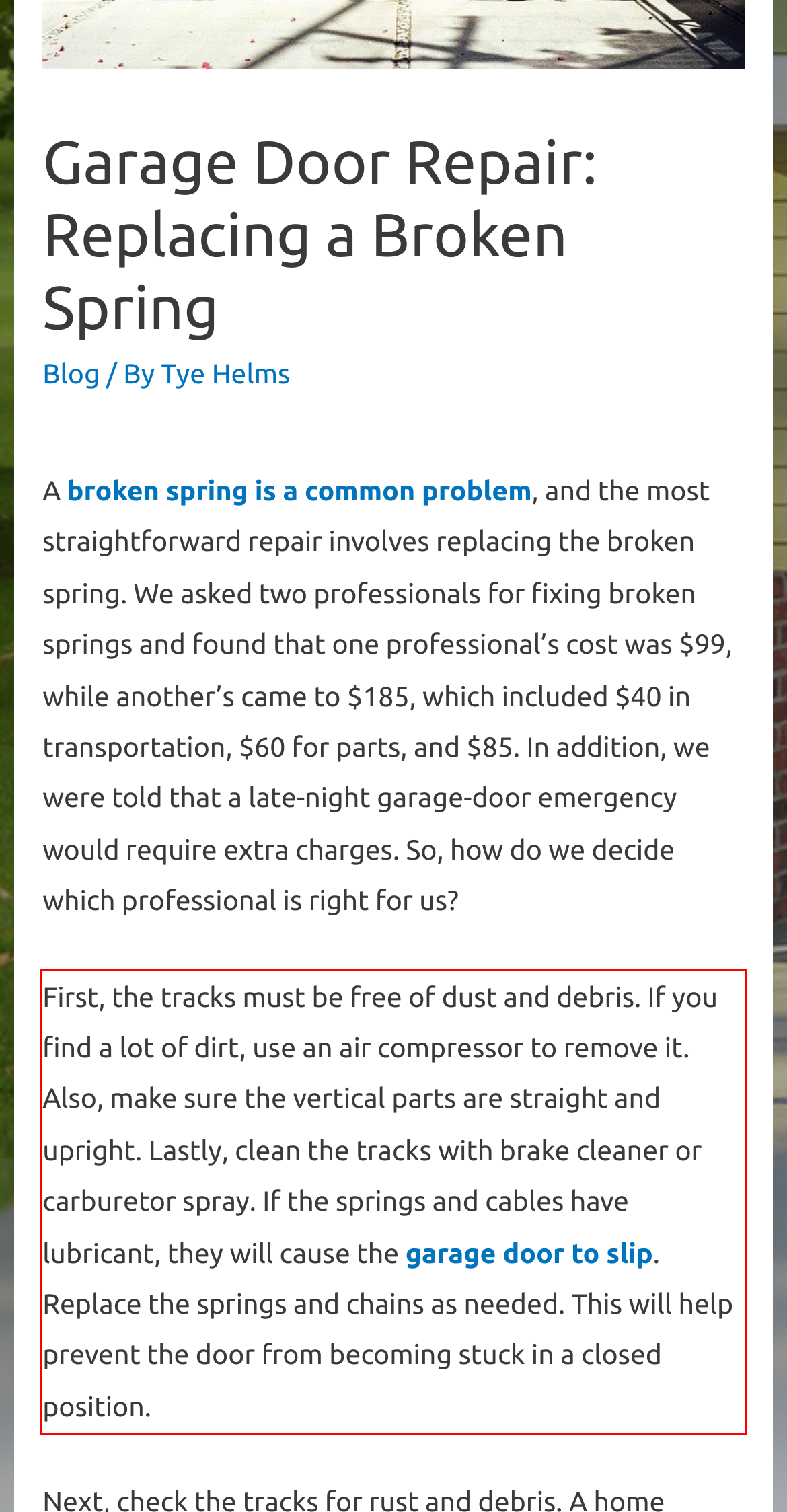Given a webpage screenshot, locate the red bounding box and extract the text content found inside it.

First, the tracks must be free of dust and debris. If you find a lot of dirt, use an air compressor to remove it. Also, make sure the vertical parts are straight and upright. Lastly, clean the tracks with brake cleaner or carburetor spray. If the springs and cables have lubricant, they will cause the garage door to slip. Replace the springs and chains as needed. This will help prevent the door from becoming stuck in a closed position.